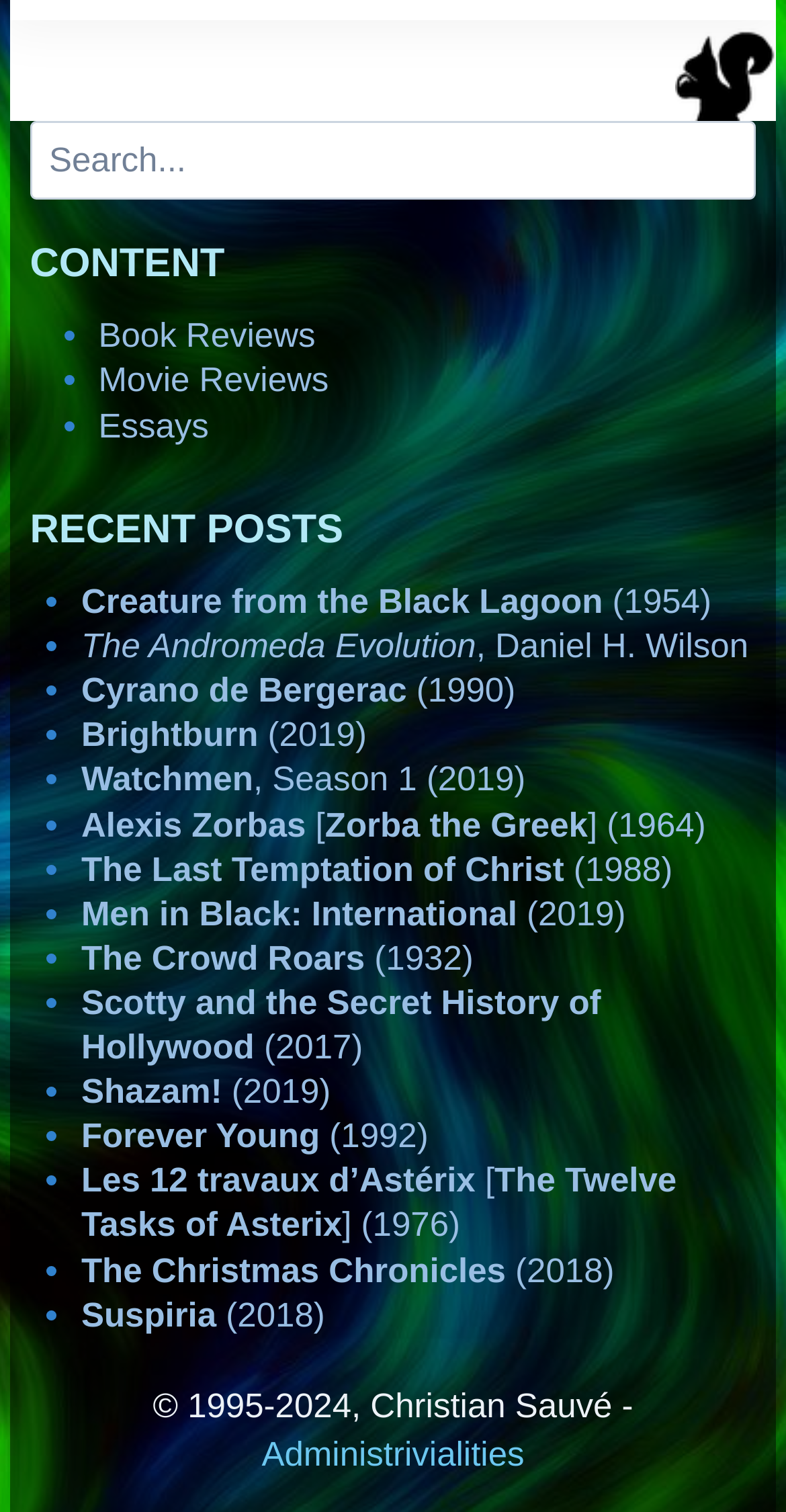Please locate the bounding box coordinates of the element that needs to be clicked to achieve the following instruction: "Read Book Reviews". The coordinates should be four float numbers between 0 and 1, i.e., [left, top, right, bottom].

[0.125, 0.21, 0.401, 0.235]